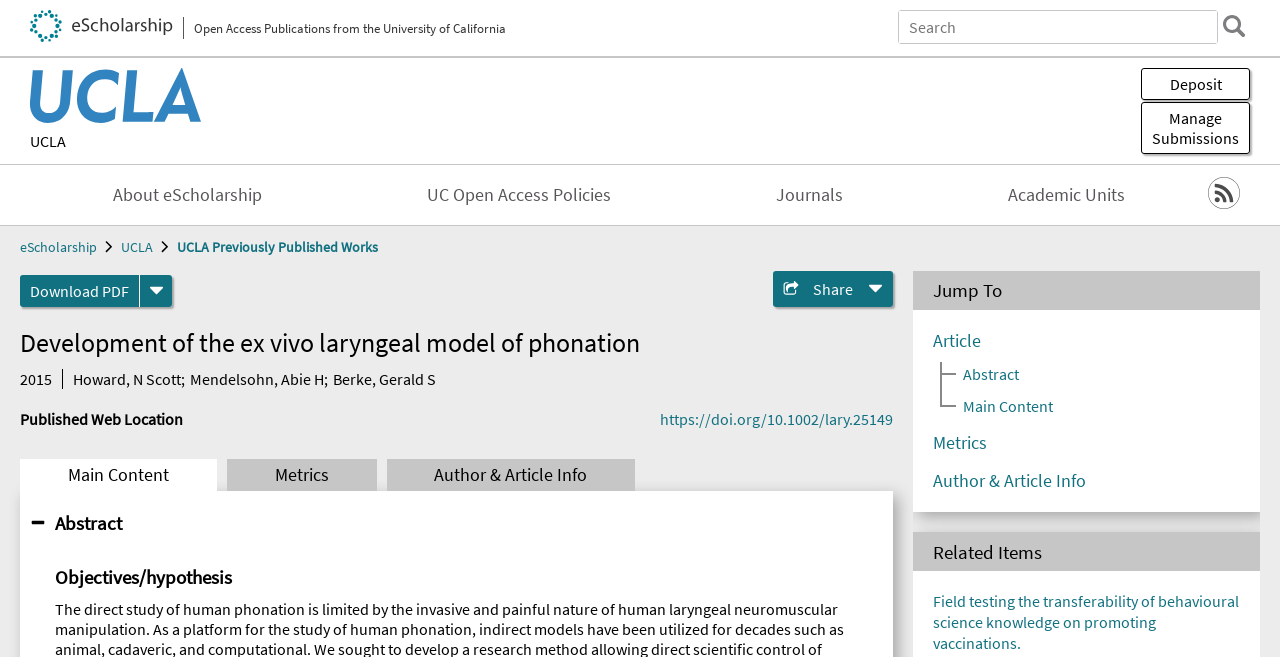Determine the bounding box coordinates for the clickable element required to fulfill the instruction: "View article metrics". Provide the coordinates as four float numbers between 0 and 1, i.e., [left, top, right, bottom].

[0.177, 0.698, 0.294, 0.747]